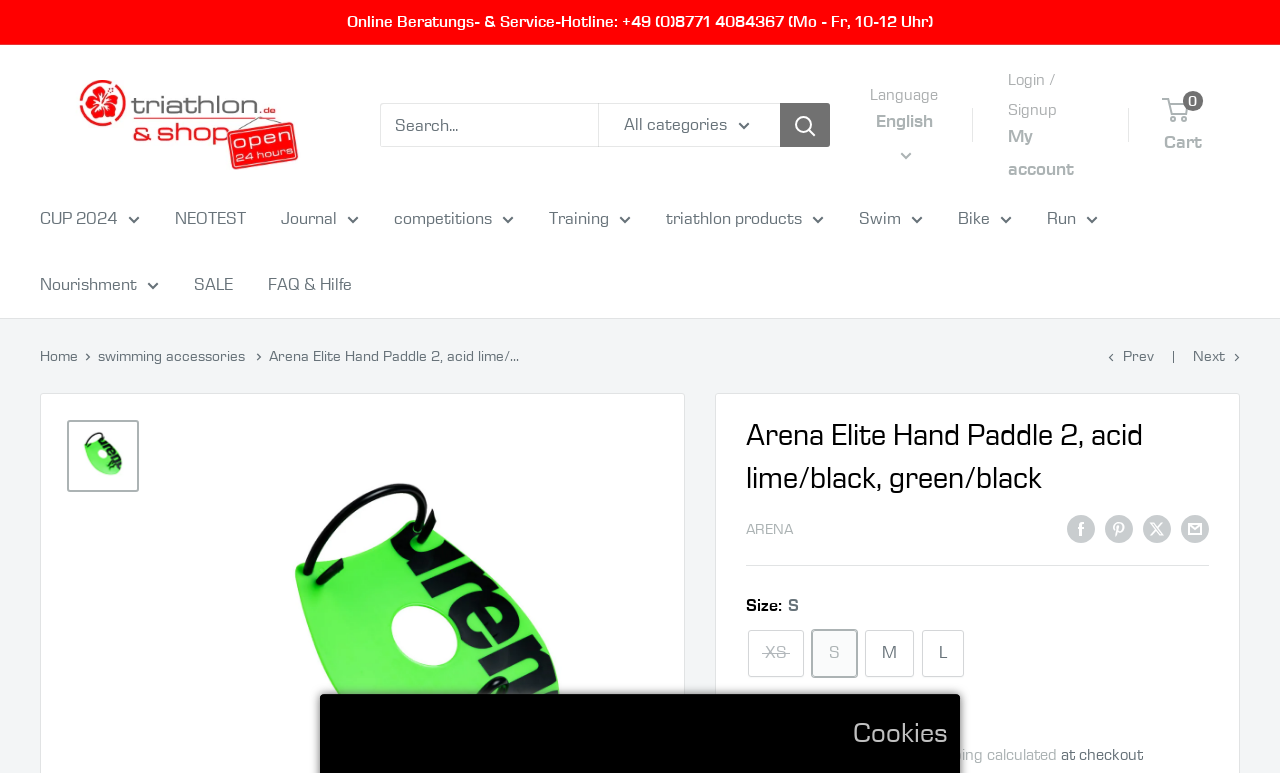Provide your answer in a single word or phrase: 
How many social media sharing options are available?

4